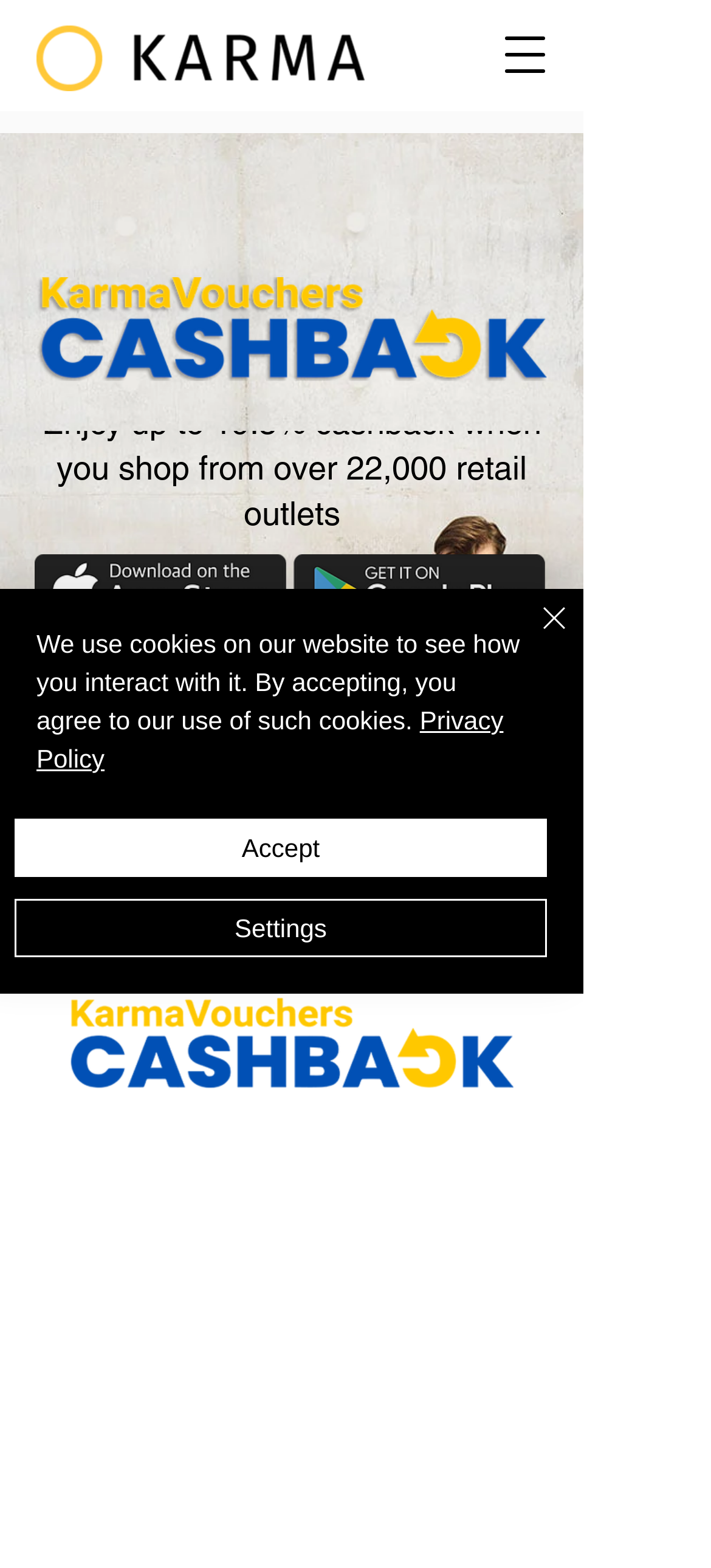Provide a one-word or one-phrase answer to the question:
How many retail outlets are available for cashback?

22,000